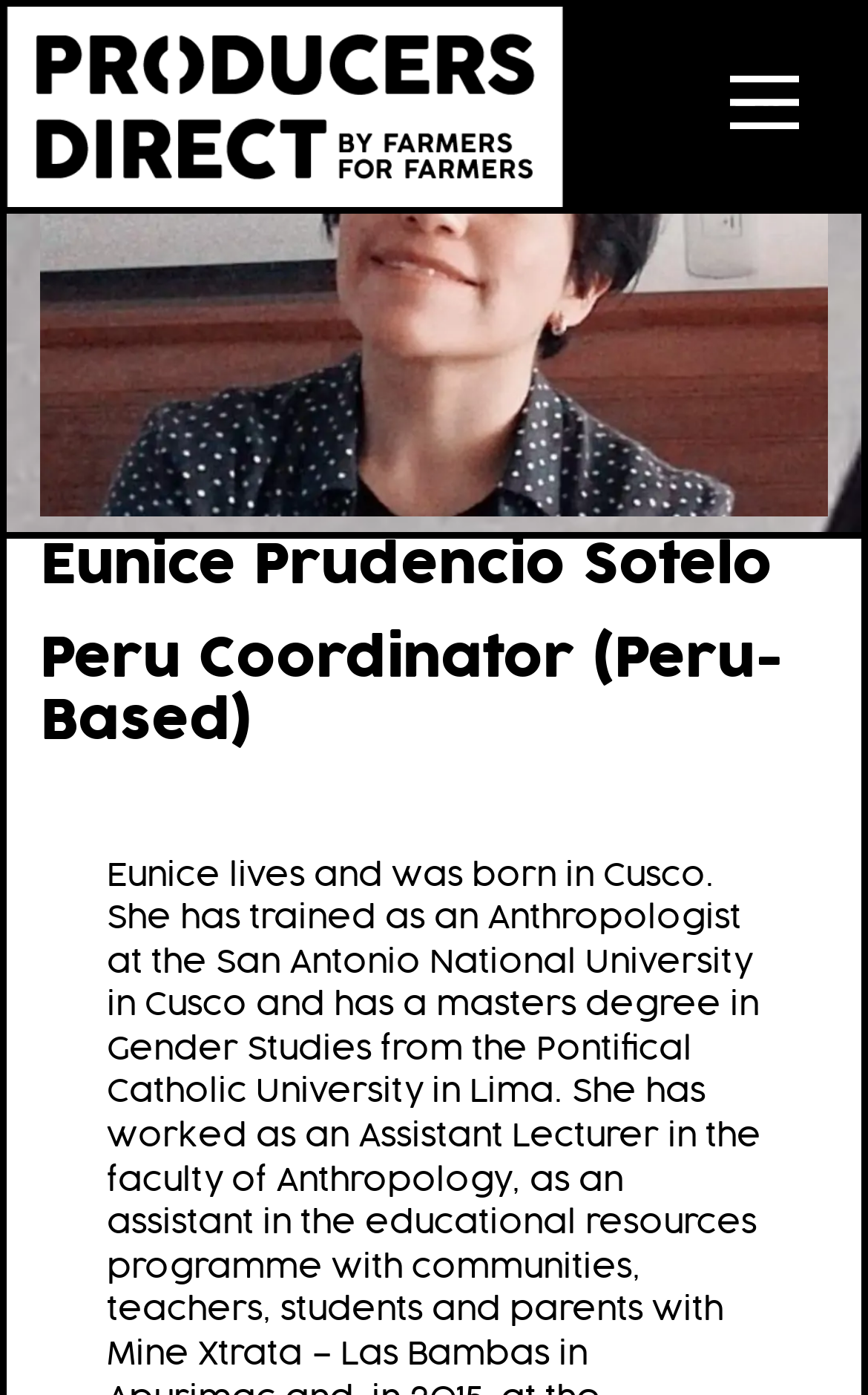Convey a detailed summary of the webpage, mentioning all key elements.

The webpage is about Eunice Prudencio Sotelo, a Peru-based coordinator. At the top left of the page, there is a link and an image, both labeled "Producers Direct". On the top right, there is a button to "Open Menu". Below the top section, there is a header area that spans almost the entire width of the page. Within this header, there are two headings: one displays Eunice's name, and the other describes her role as "Peru Coordinator (Peru-Based)". The heading with Eunice's name also contains a link with the same text.